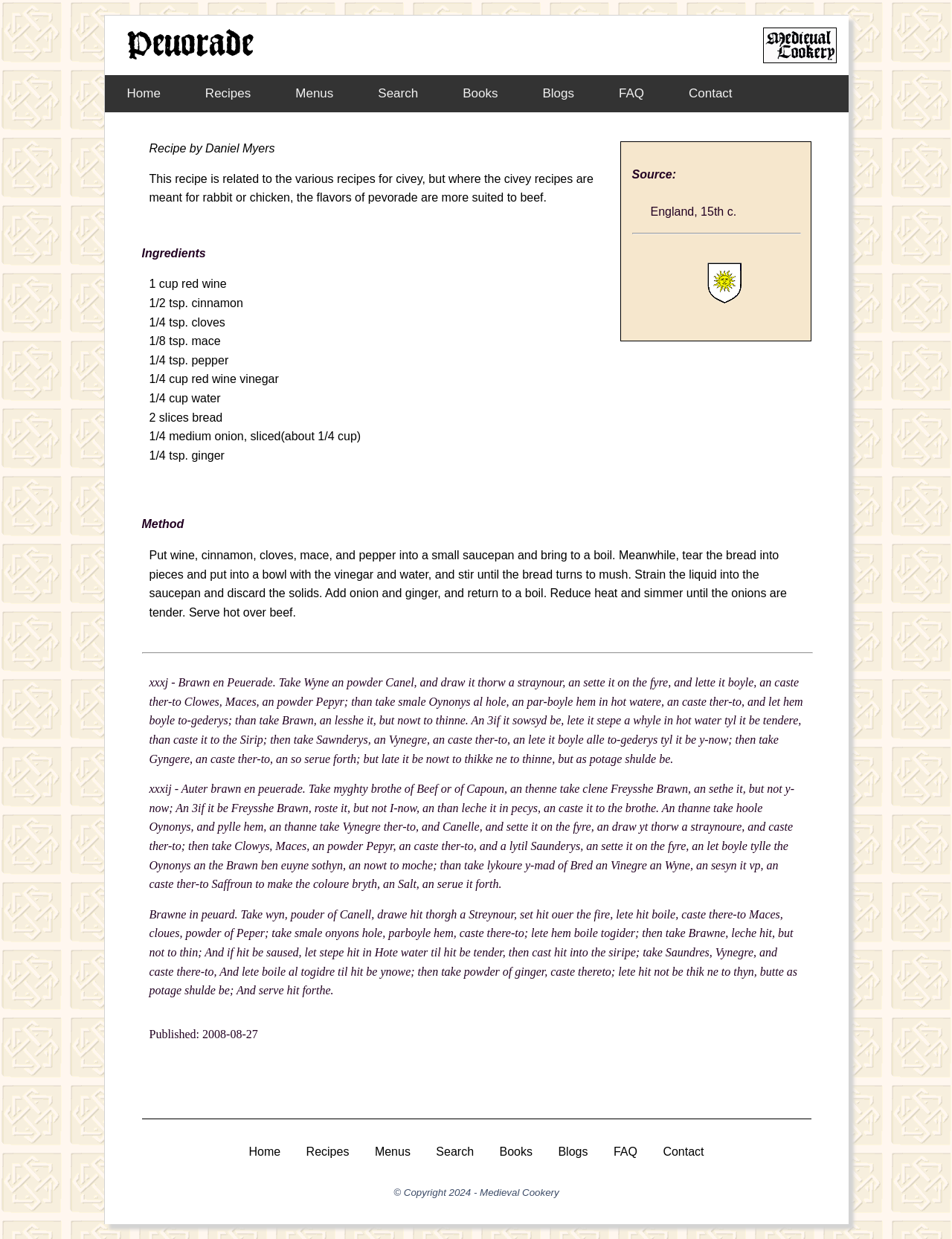Please find the bounding box for the following UI element description. Provide the coordinates in (top-left x, top-left y, bottom-right x, bottom-right y) format, with values between 0 and 1: Menus

[0.287, 0.061, 0.374, 0.091]